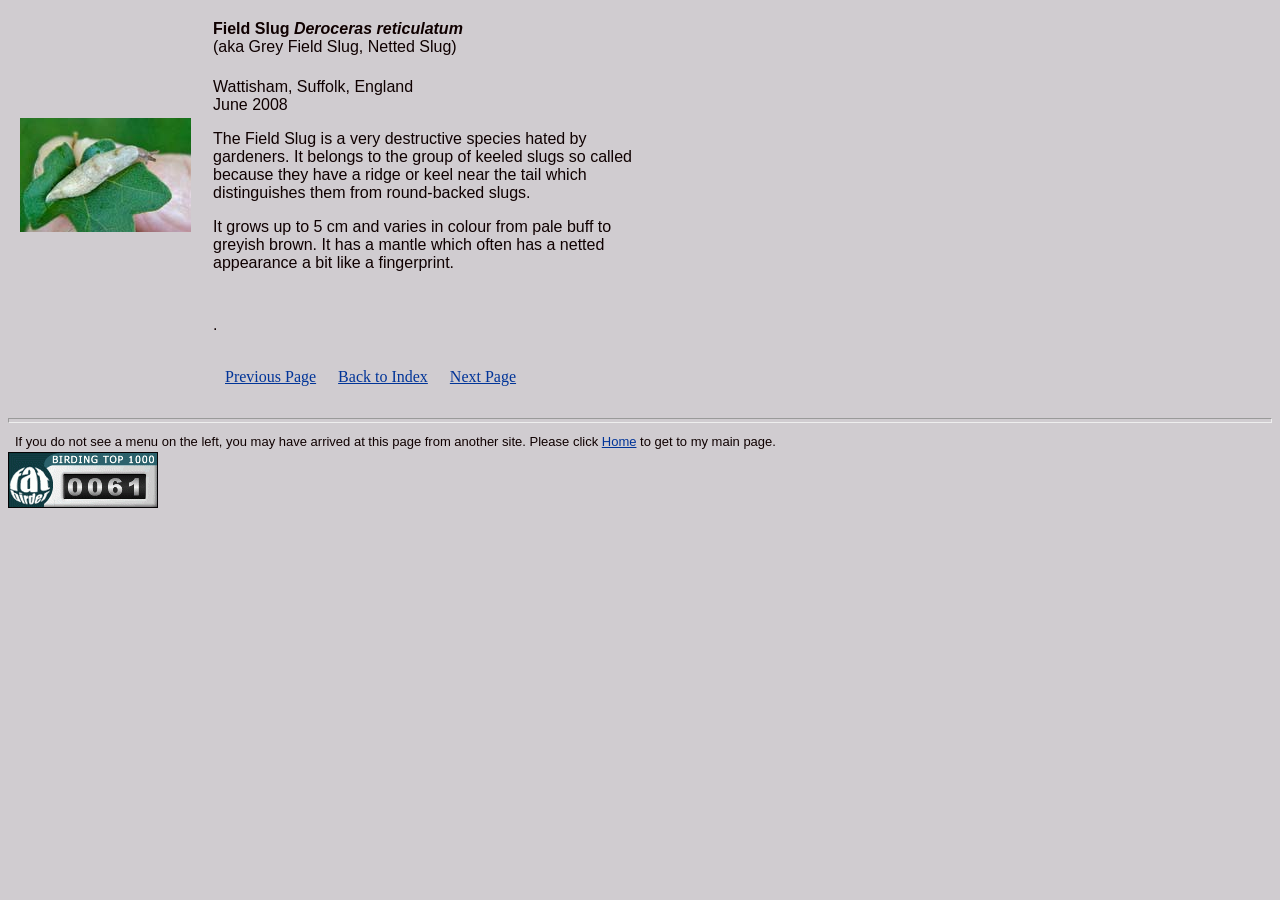What is the navigation option to go back to the main page?
Based on the image, give a one-word or short phrase answer.

Home